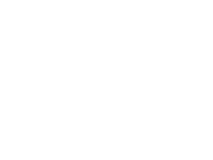Answer briefly with one word or phrase:
What is the purpose of the logo?

Visual identity